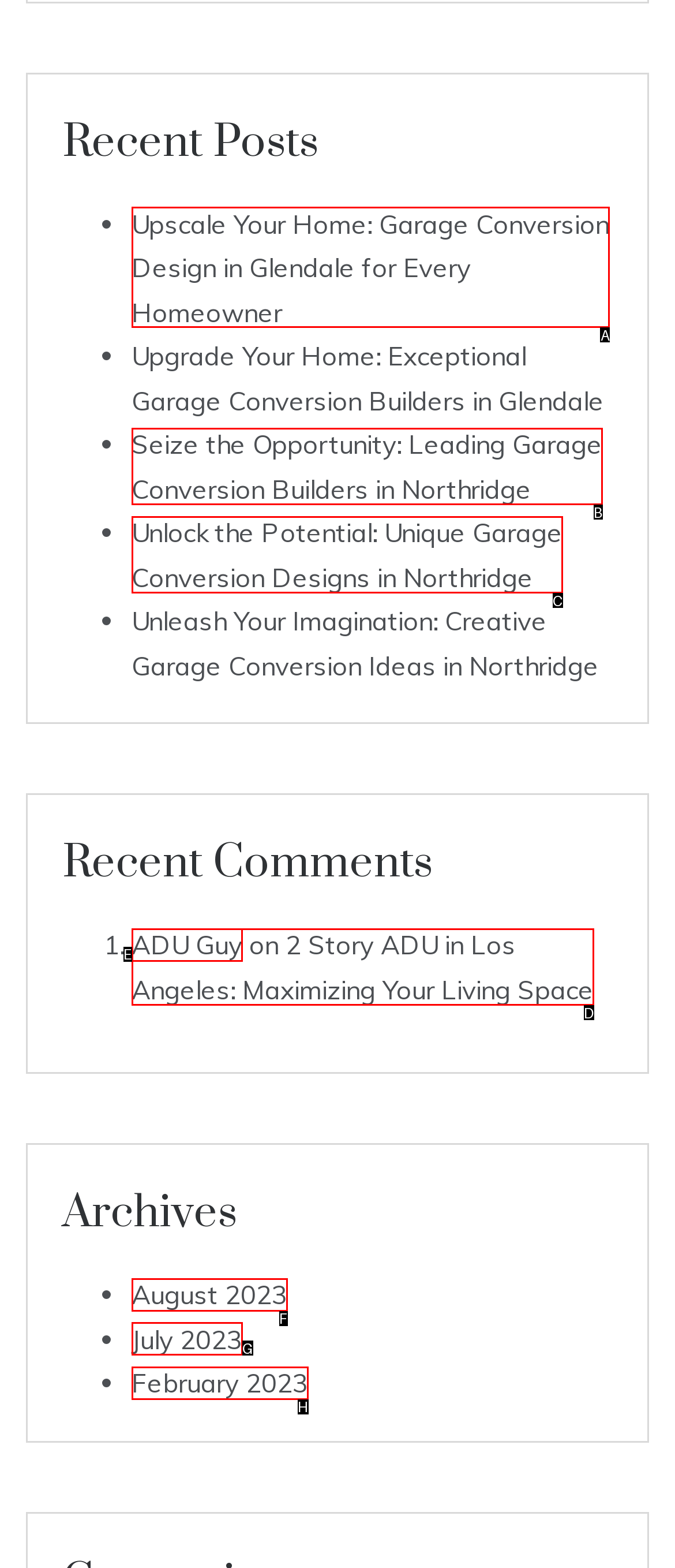Identify the correct letter of the UI element to click for this task: read article about garage conversion design in Glendale
Respond with the letter from the listed options.

A